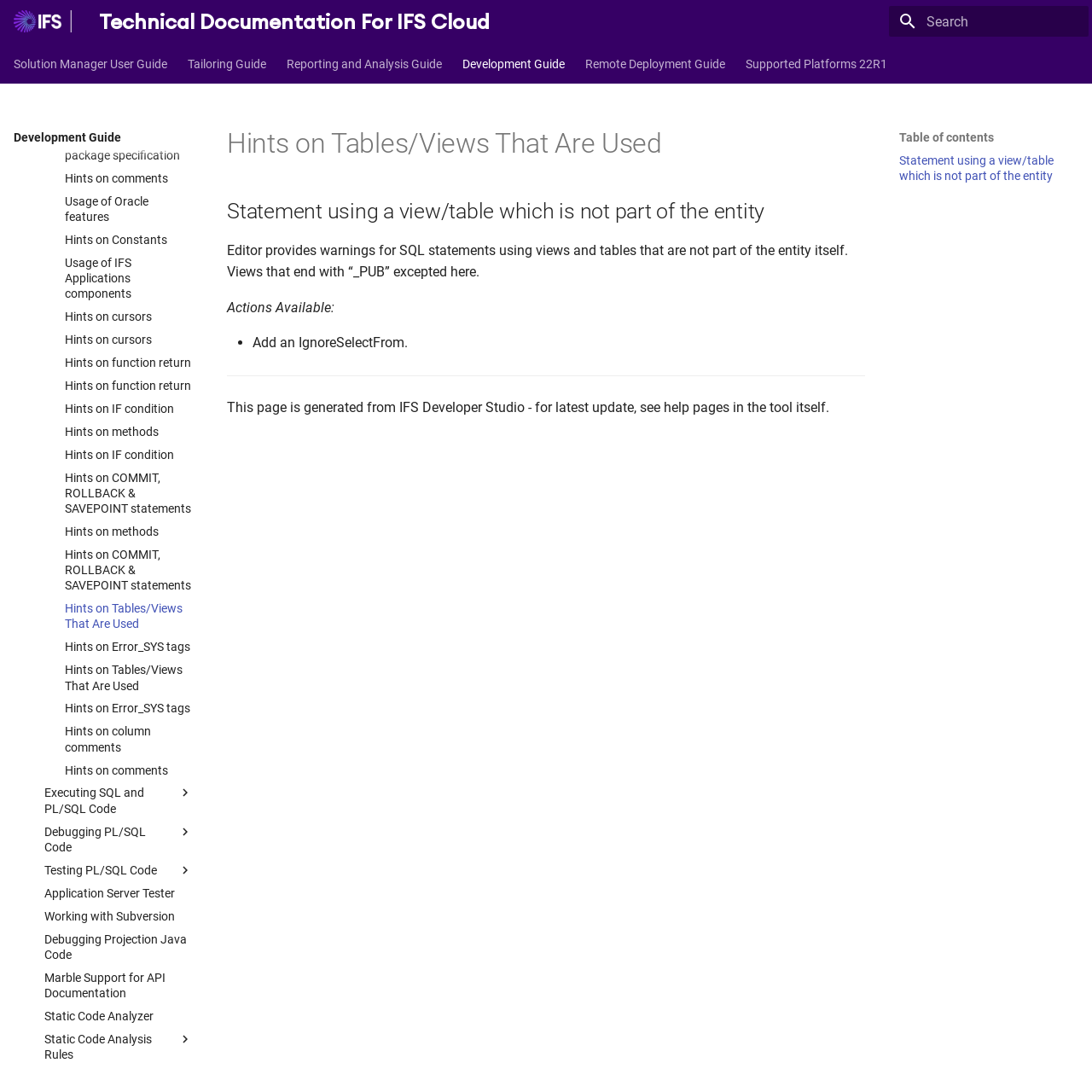Please identify the bounding box coordinates of the element I need to click to follow this instruction: "Get all products".

None